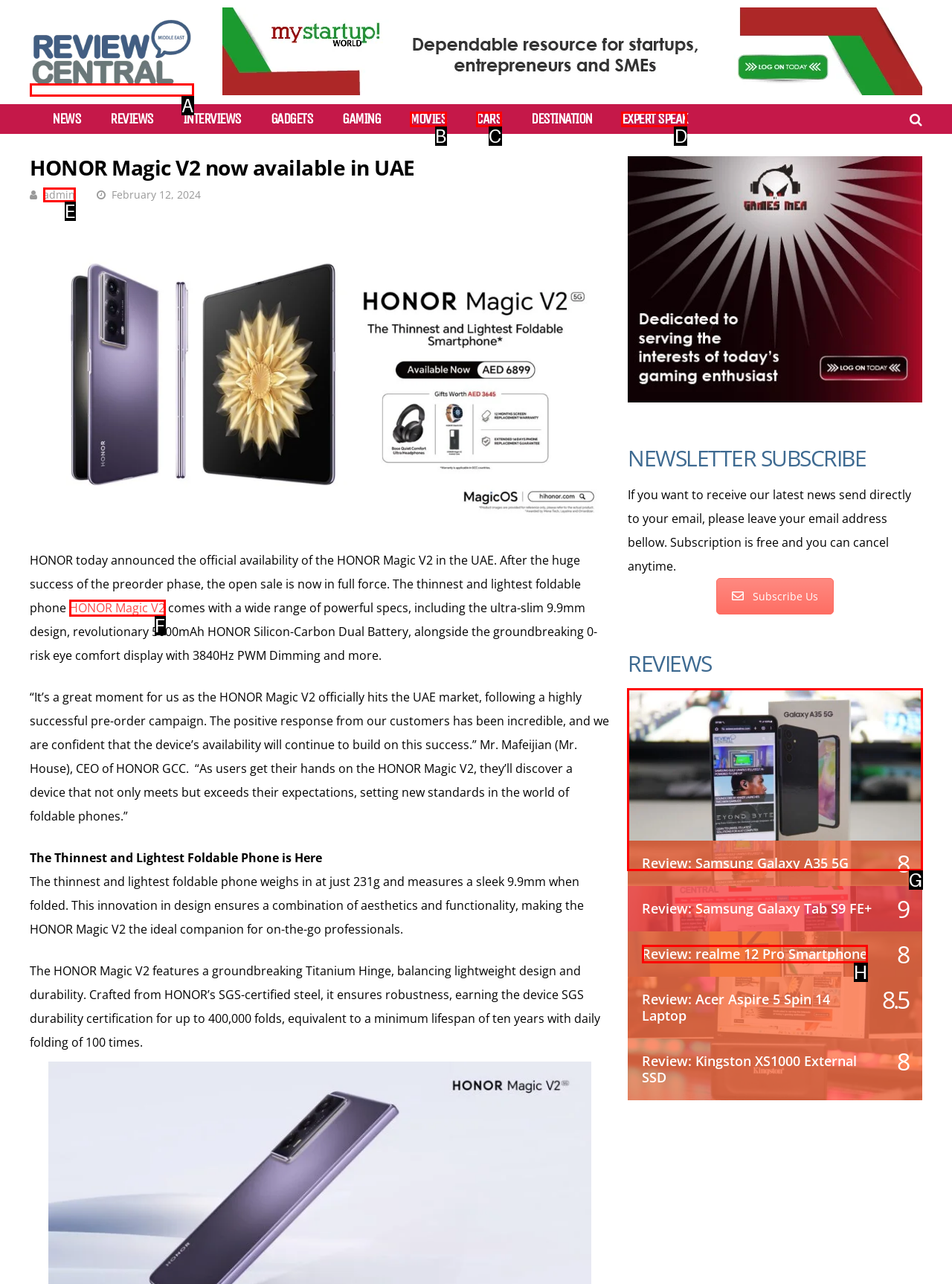Tell me which one HTML element I should click to complete the following task: Read the review of Samsung Galaxy A35 5G
Answer with the option's letter from the given choices directly.

G